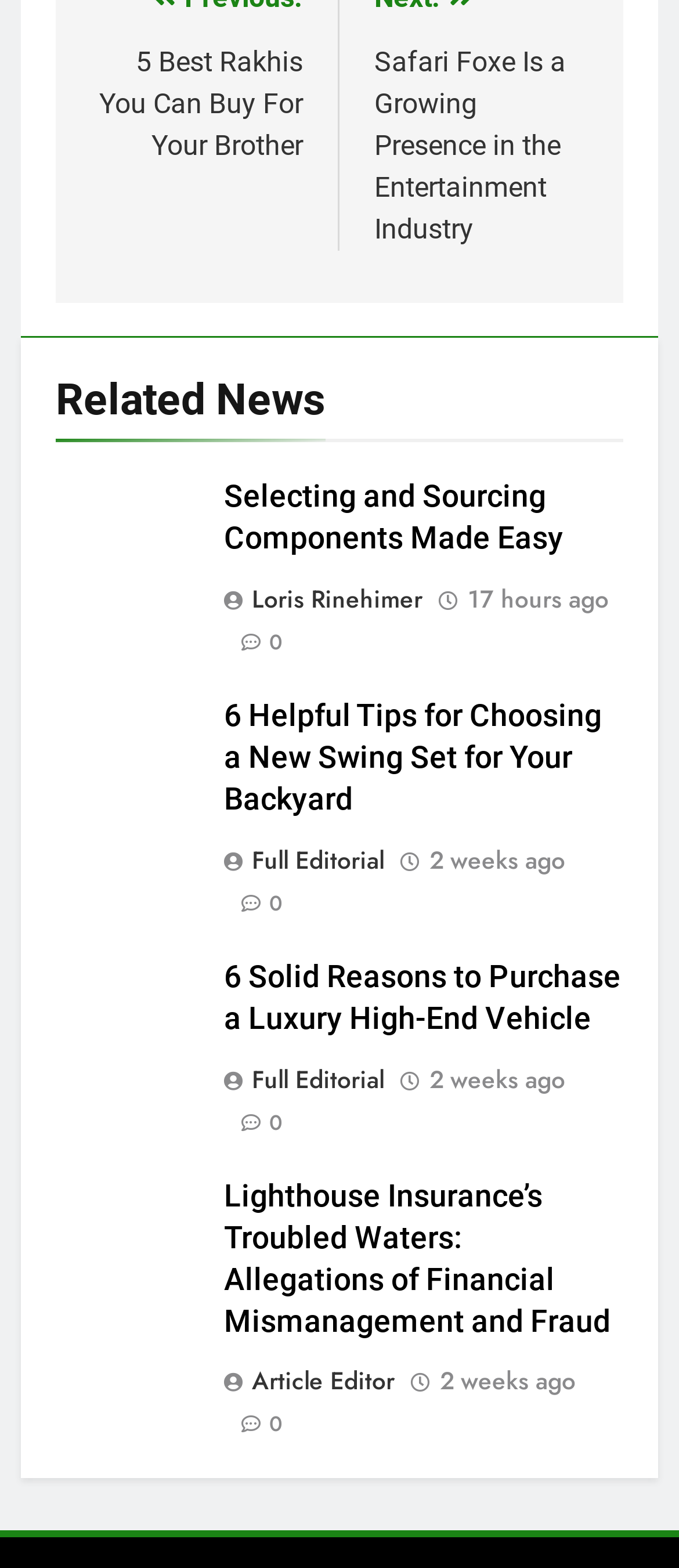Please find the bounding box for the UI component described as follows: "0".

[0.329, 0.704, 0.417, 0.725]